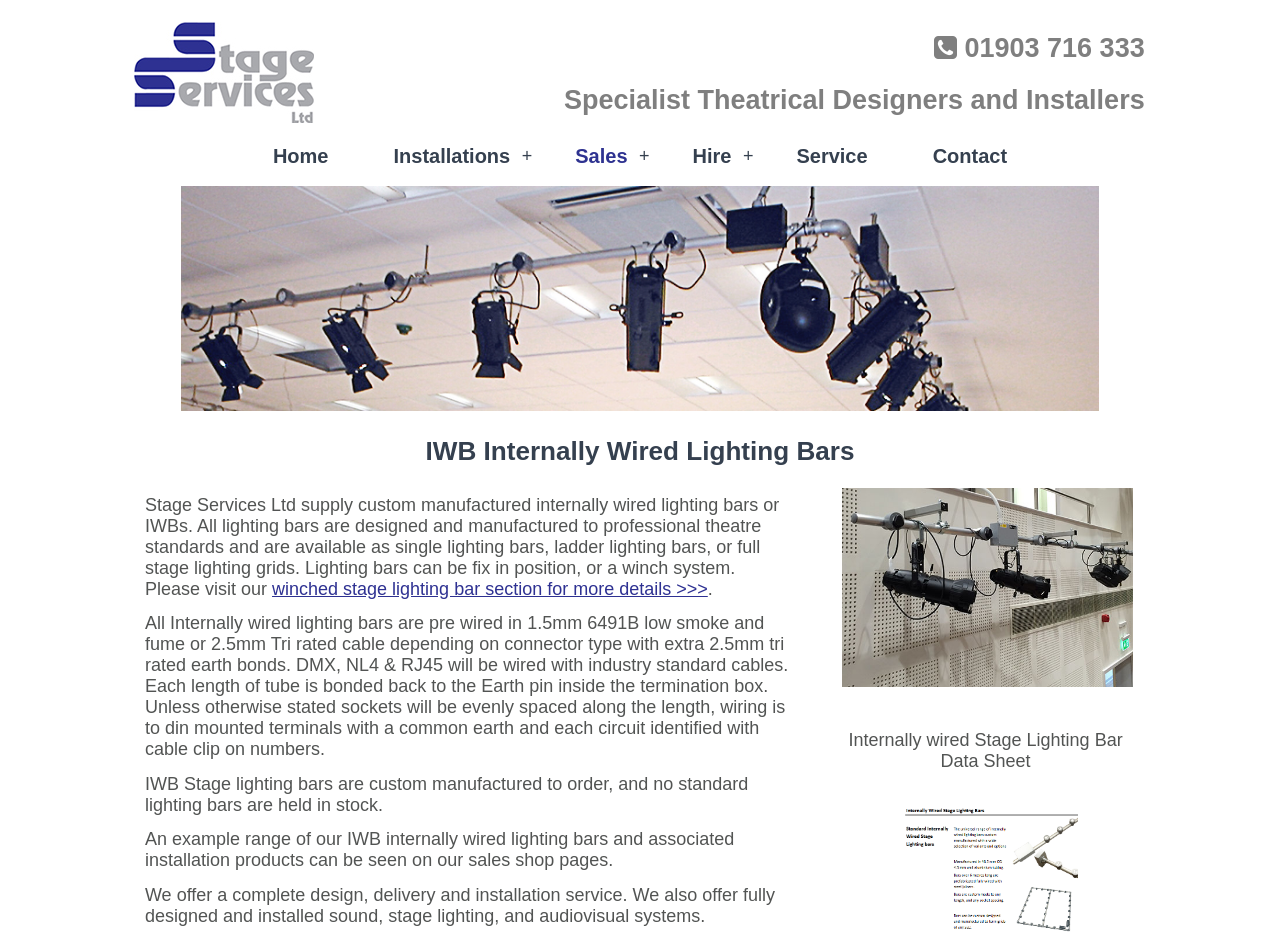What is the purpose of the earth pin inside the termination box? Please answer the question using a single word or phrase based on the image.

To bond each length of tube